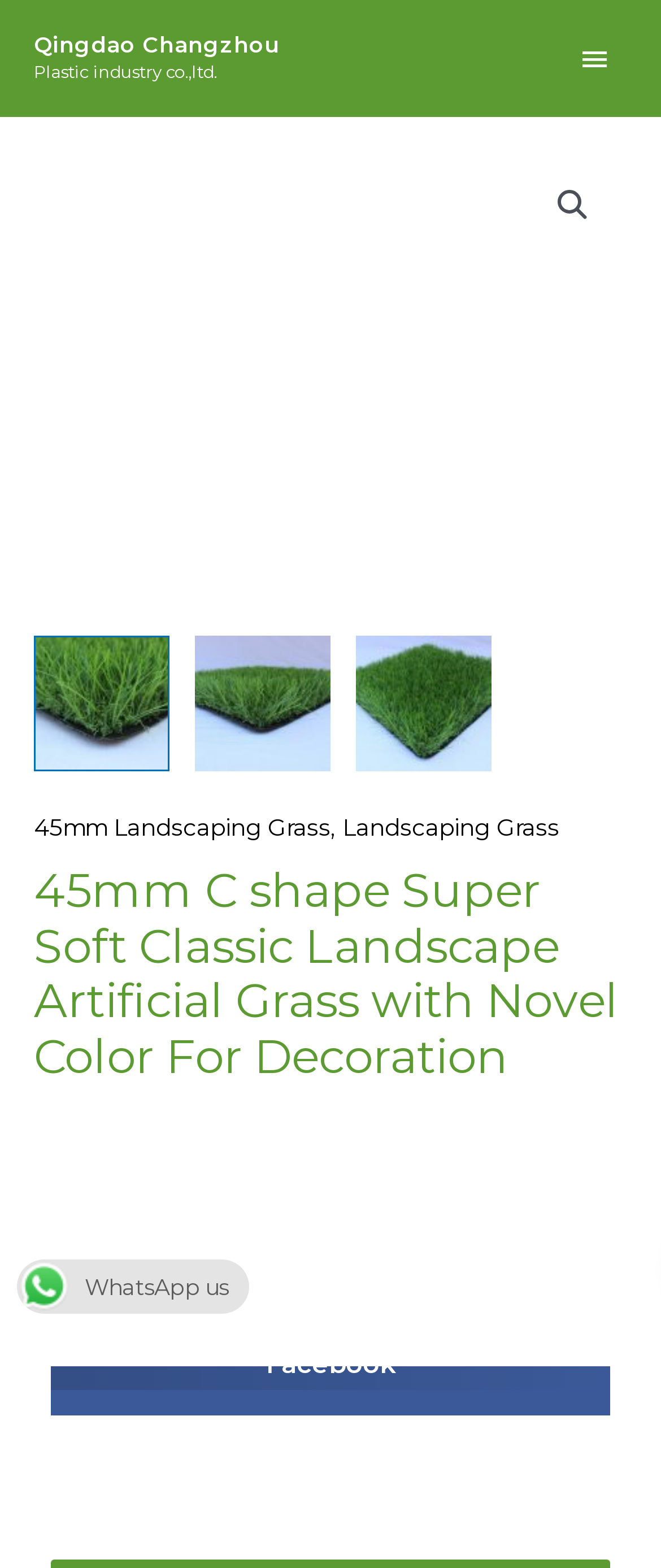Is the main menu expanded?
Answer the question with as much detail as you can, using the image as a reference.

I checked the button element labeled 'Main Menu' and found that its 'expanded' property is set to False, indicating that the main menu is not expanded.